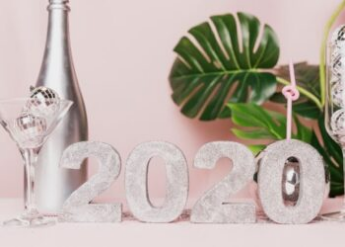What is behind the '2020' digits?
Please ensure your answer to the question is detailed and covers all necessary aspects.

According to the caption, an oversized green leaf is positioned behind the glimmering silver digits '2020', adding a touch of freshness and vibrancy to the overall composition.